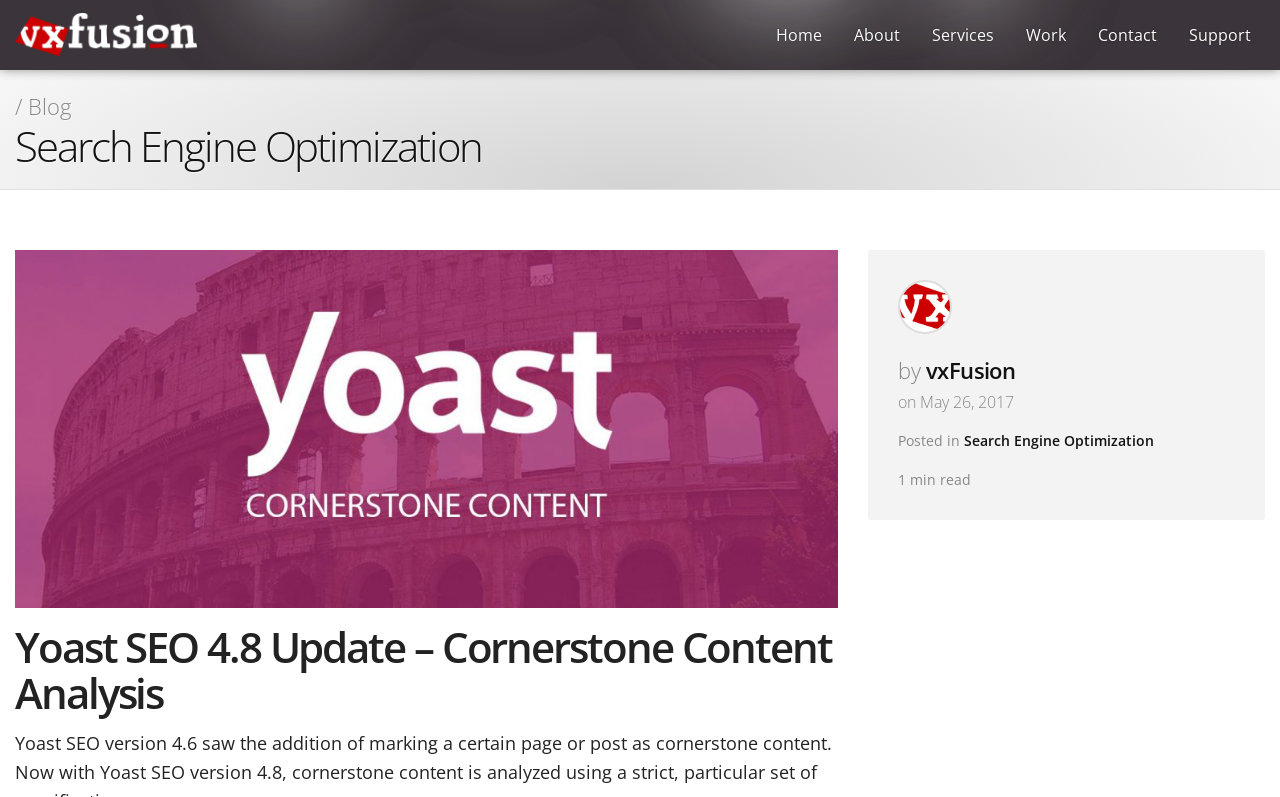Refer to the image and provide a thorough answer to this question:
What is the date of the blog post?

I found the date of the blog post by looking at the text 'on May 26, 2017' below the blog post title, which indicates the date of the blog post.